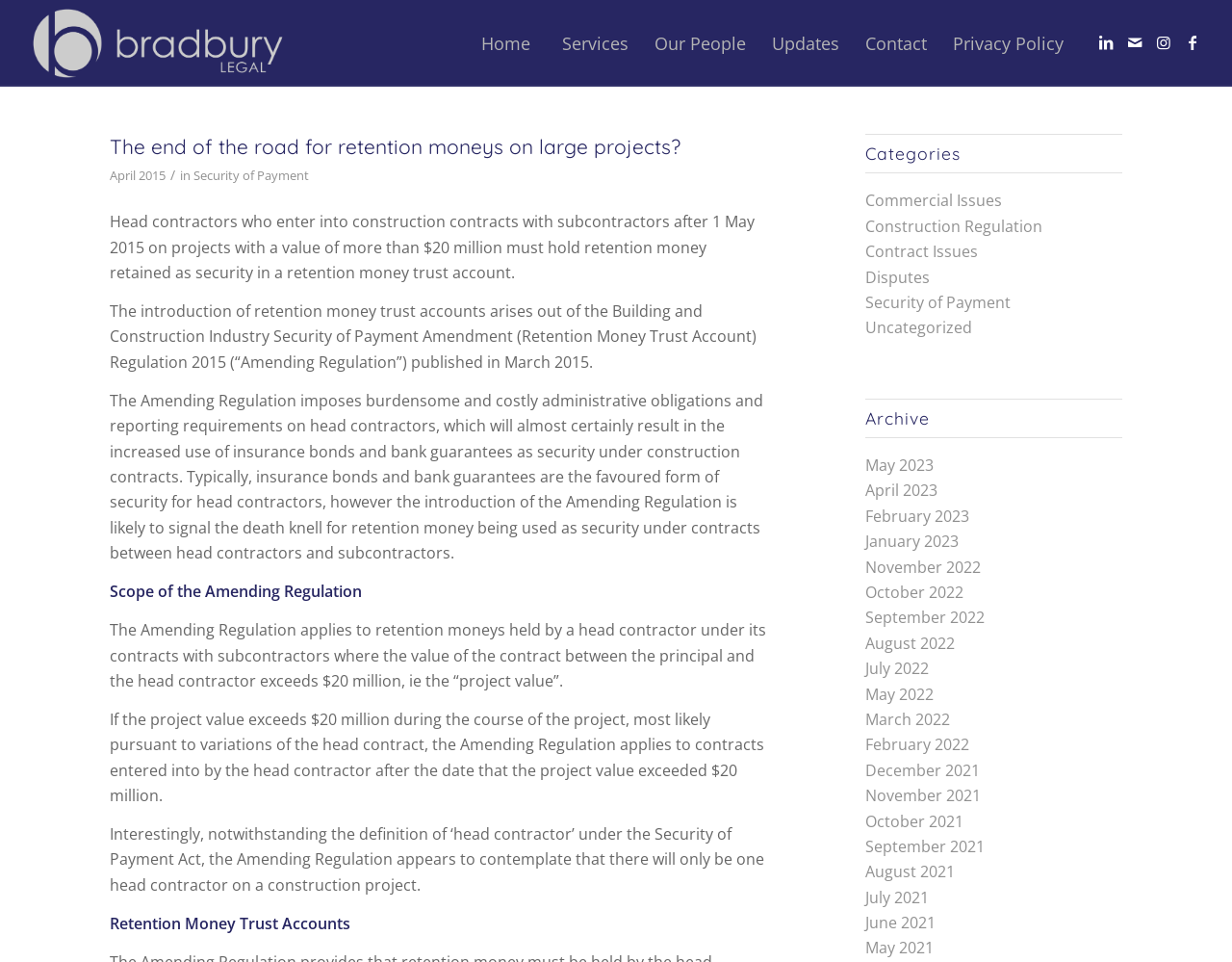Please identify the bounding box coordinates of the clickable area that will allow you to execute the instruction: "Read April 2015 updates".

[0.089, 0.173, 0.134, 0.191]